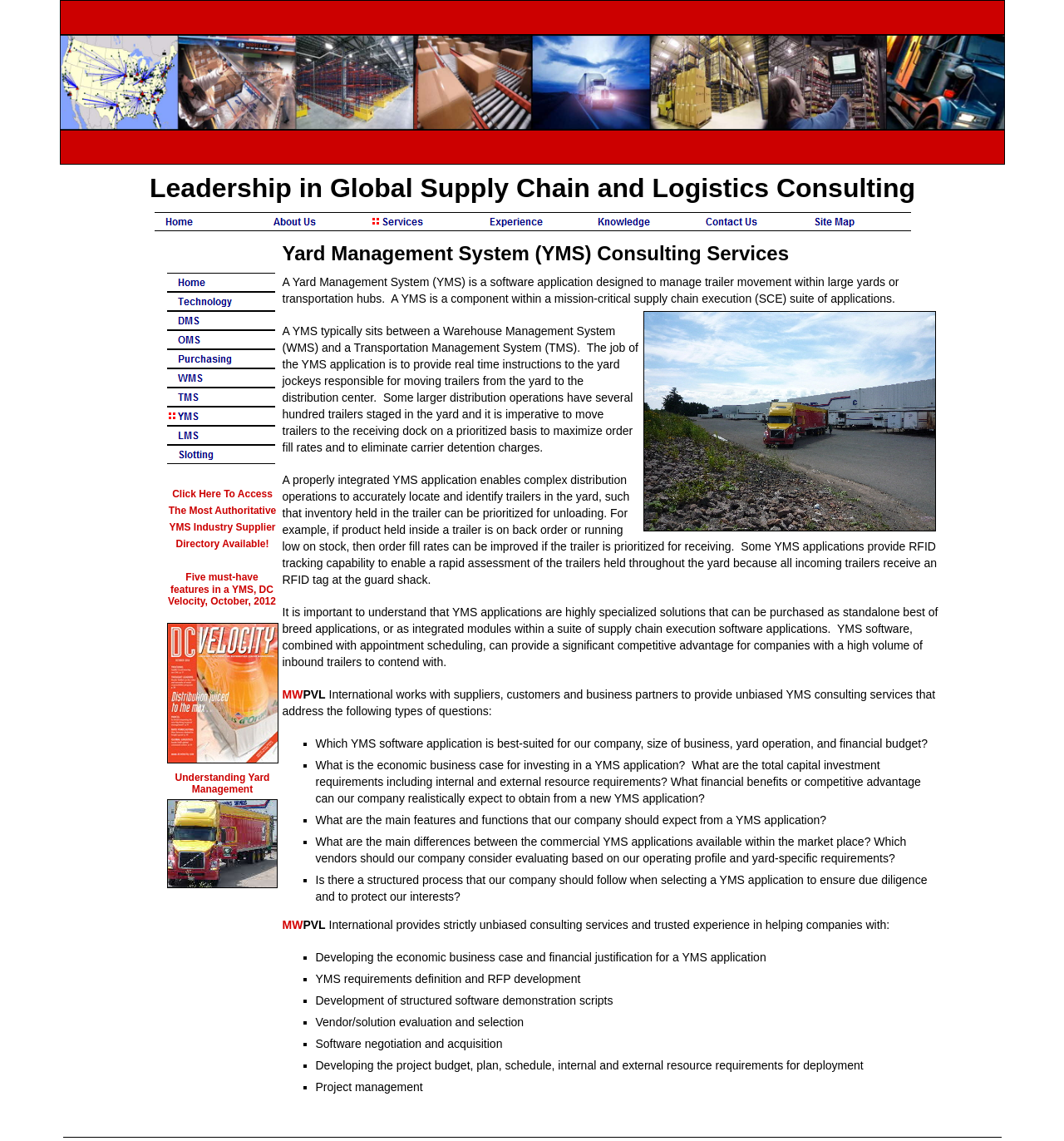Find the bounding box coordinates of the element you need to click on to perform this action: 'Click Services'. The coordinates should be represented by four float values between 0 and 1, in the format [left, top, right, bottom].

[0.348, 0.186, 0.45, 0.203]